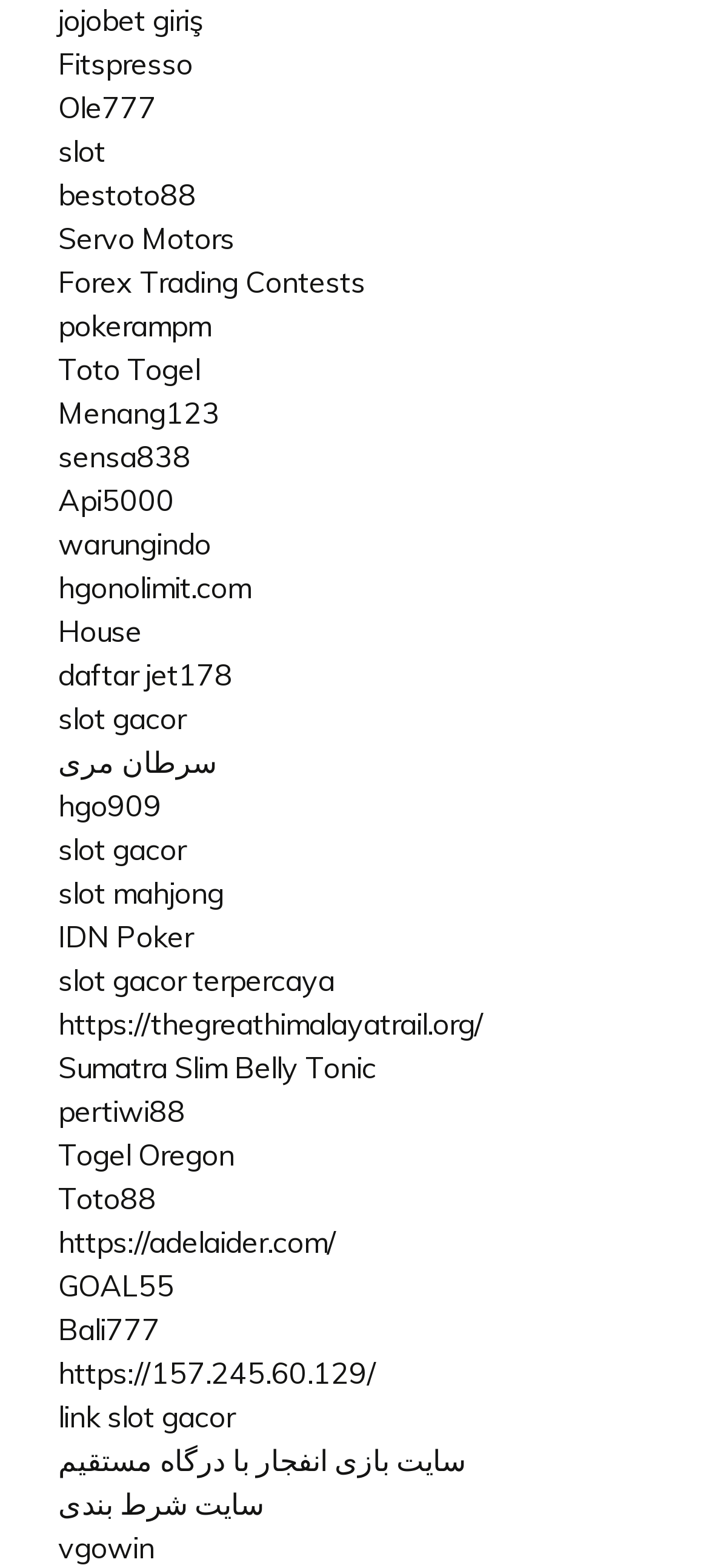Based on the element description: "سرطان مری", identify the UI element and provide its bounding box coordinates. Use four float numbers between 0 and 1, [left, top, right, bottom].

[0.082, 0.474, 0.305, 0.497]